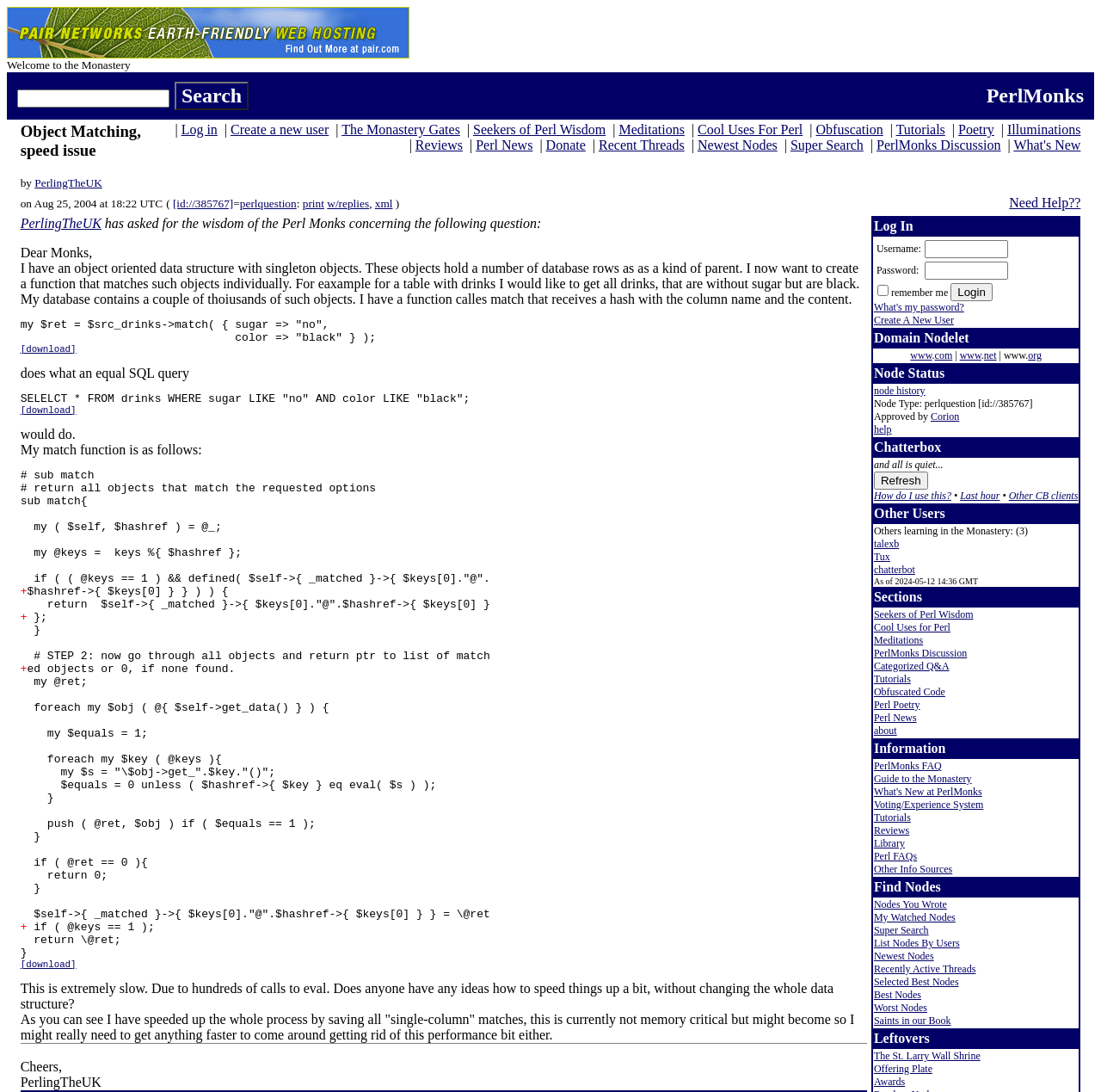Using the elements shown in the image, answer the question comprehensively: What is the topic of the article 'Object Matching, speed issue'?

The topic of the article can be inferred from the title 'Object Matching, speed issue', which suggests that the article is about matching objects and dealing with speed issues related to it.